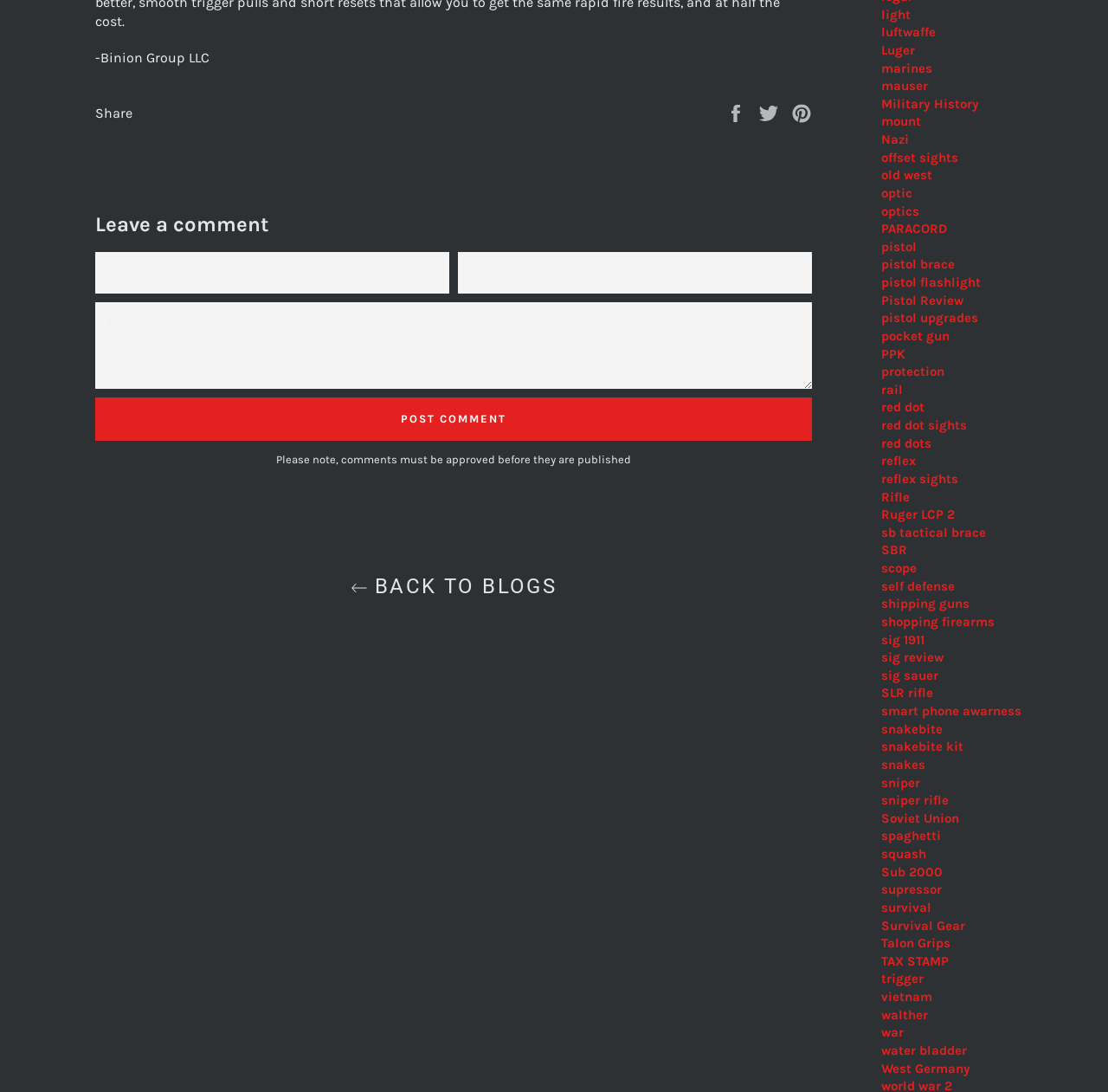Please identify the bounding box coordinates of where to click in order to follow the instruction: "Click the flag icon".

None